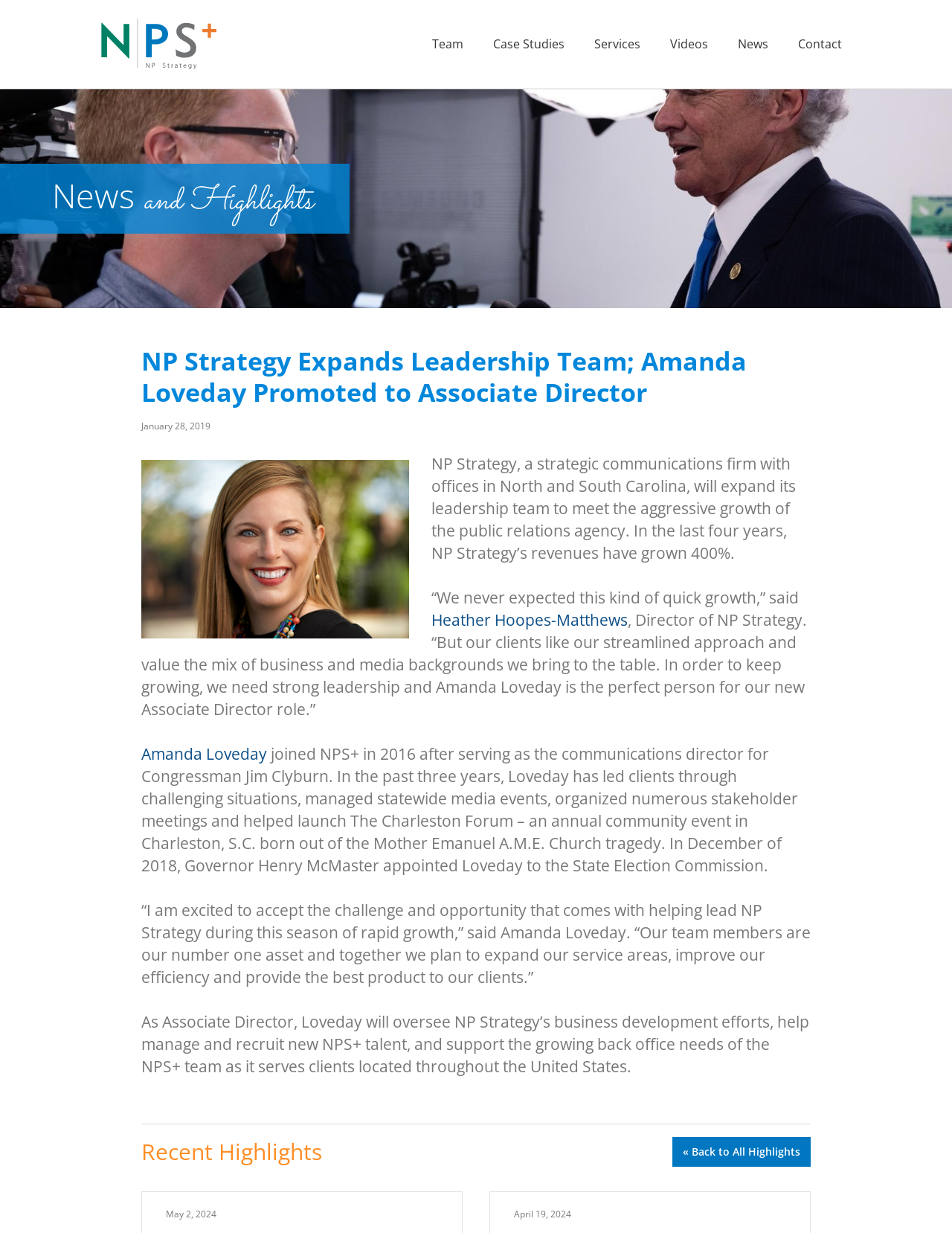Provide a brief response to the question below using a single word or phrase: 
What is the name of the public relations agency?

NP Strategy